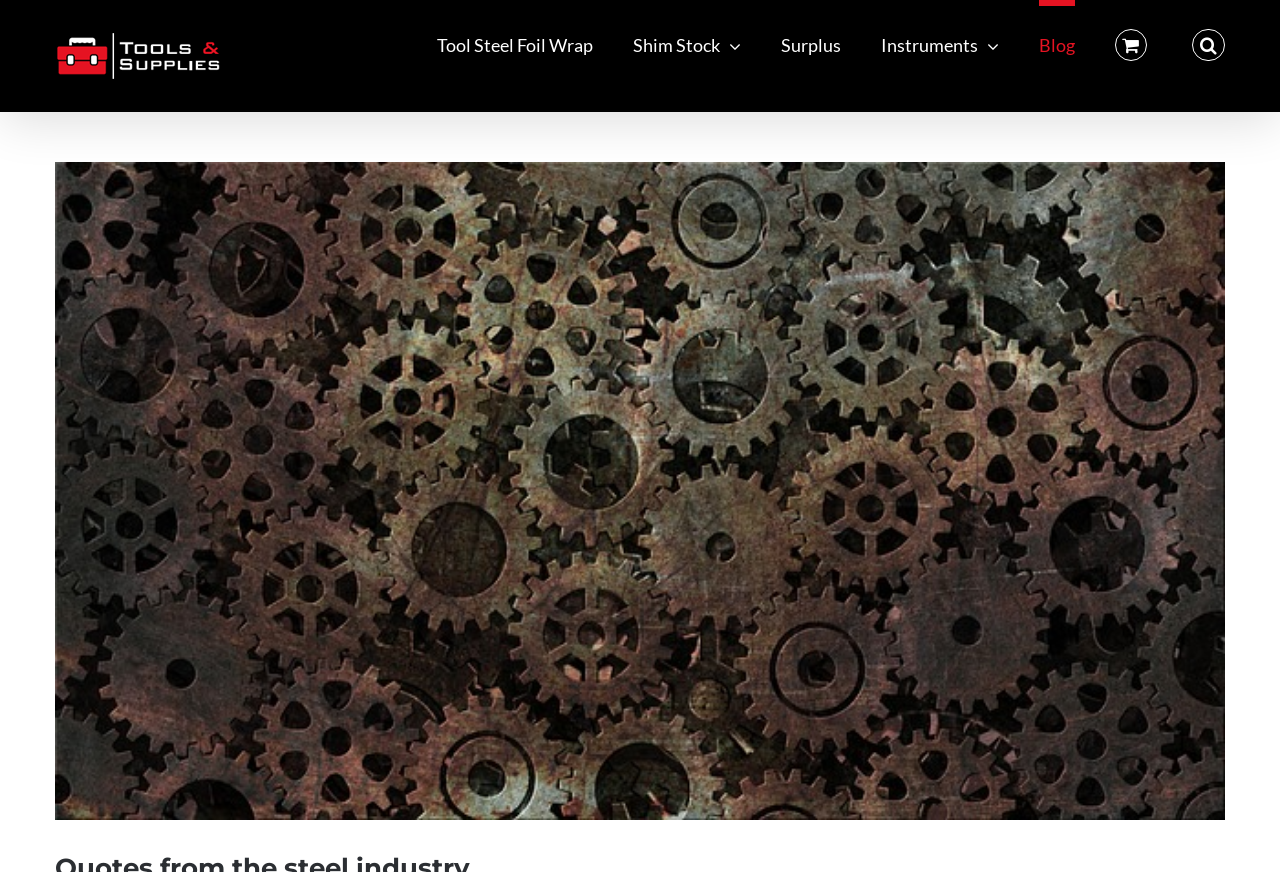Please give a succinct answer to the question in one word or phrase:
What is the name of the blog section?

Quotes from the steel industry